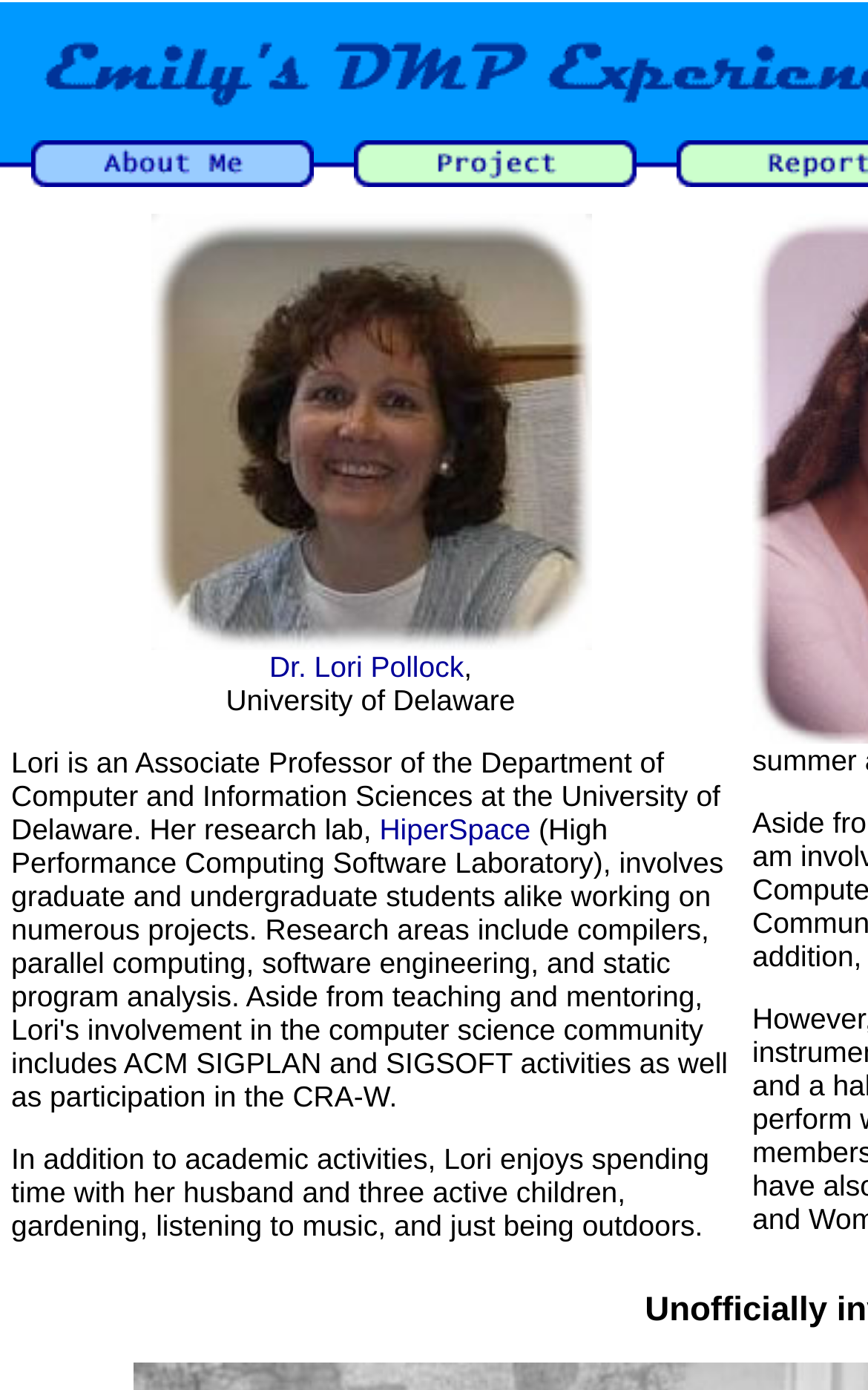What is one of the activities the person described enjoys doing?
Please provide an in-depth and detailed response to the question.

The text in the LayoutTableCell element mentions 'In addition to academic activities, Lori enjoys spending time with her husband and three active children, gardening, listening to music, and just being outdoors.' Therefore, one of the activities the person described enjoys doing is gardening.